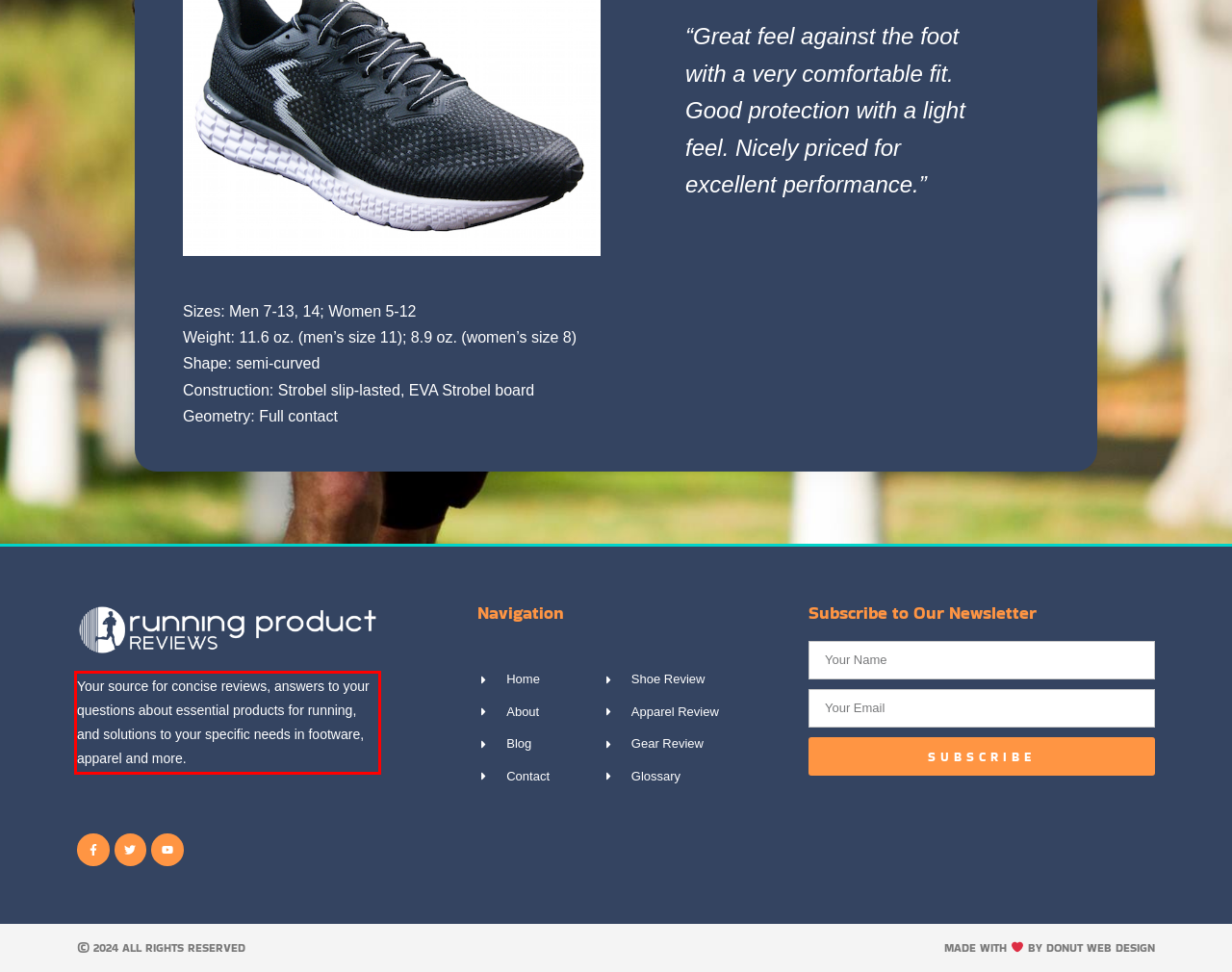You have a webpage screenshot with a red rectangle surrounding a UI element. Extract the text content from within this red bounding box.

Your source for concise reviews, answers to your questions about essential products for running, and solutions to your specific needs in footware, apparel and more.